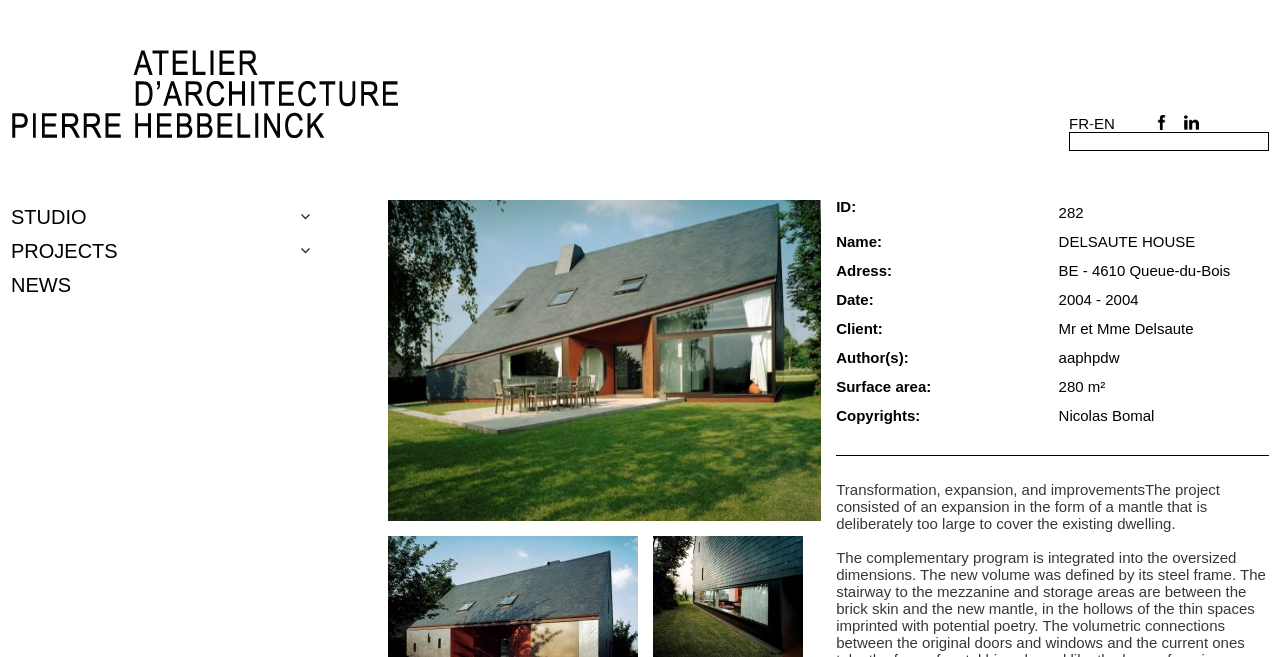Please provide a detailed answer to the question below by examining the image:
What is the name of the project?

The name of the project is determined by the text 'DELSAUTE HOUSE' which is located in the table cell of the layout table, under the column 'Name:'.